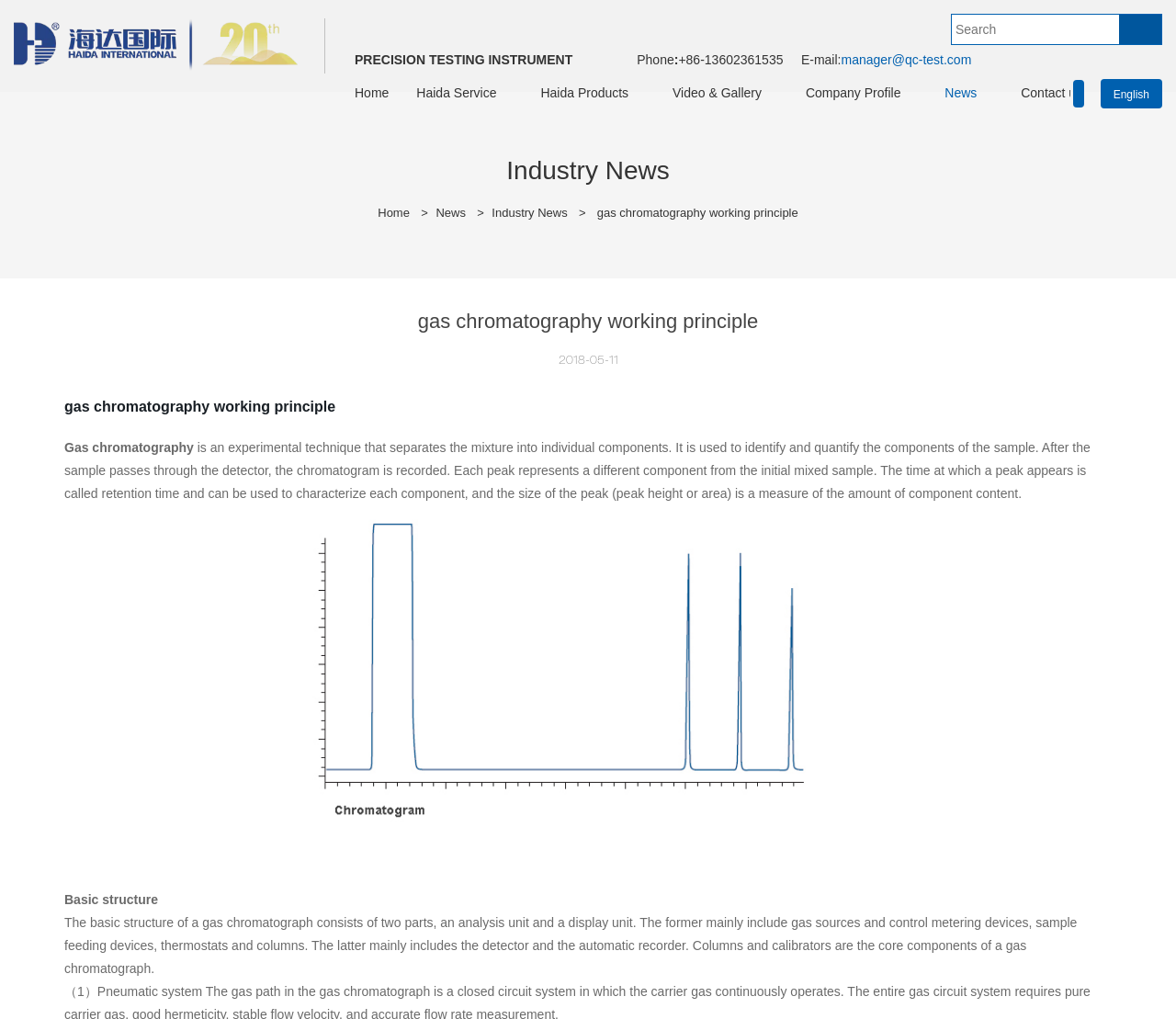Find the bounding box coordinates of the element's region that should be clicked in order to follow the given instruction: "Click on Haida Testing Machine". The coordinates should consist of four float numbers between 0 and 1, i.e., [left, top, right, bottom].

[0.012, 0.037, 0.253, 0.051]